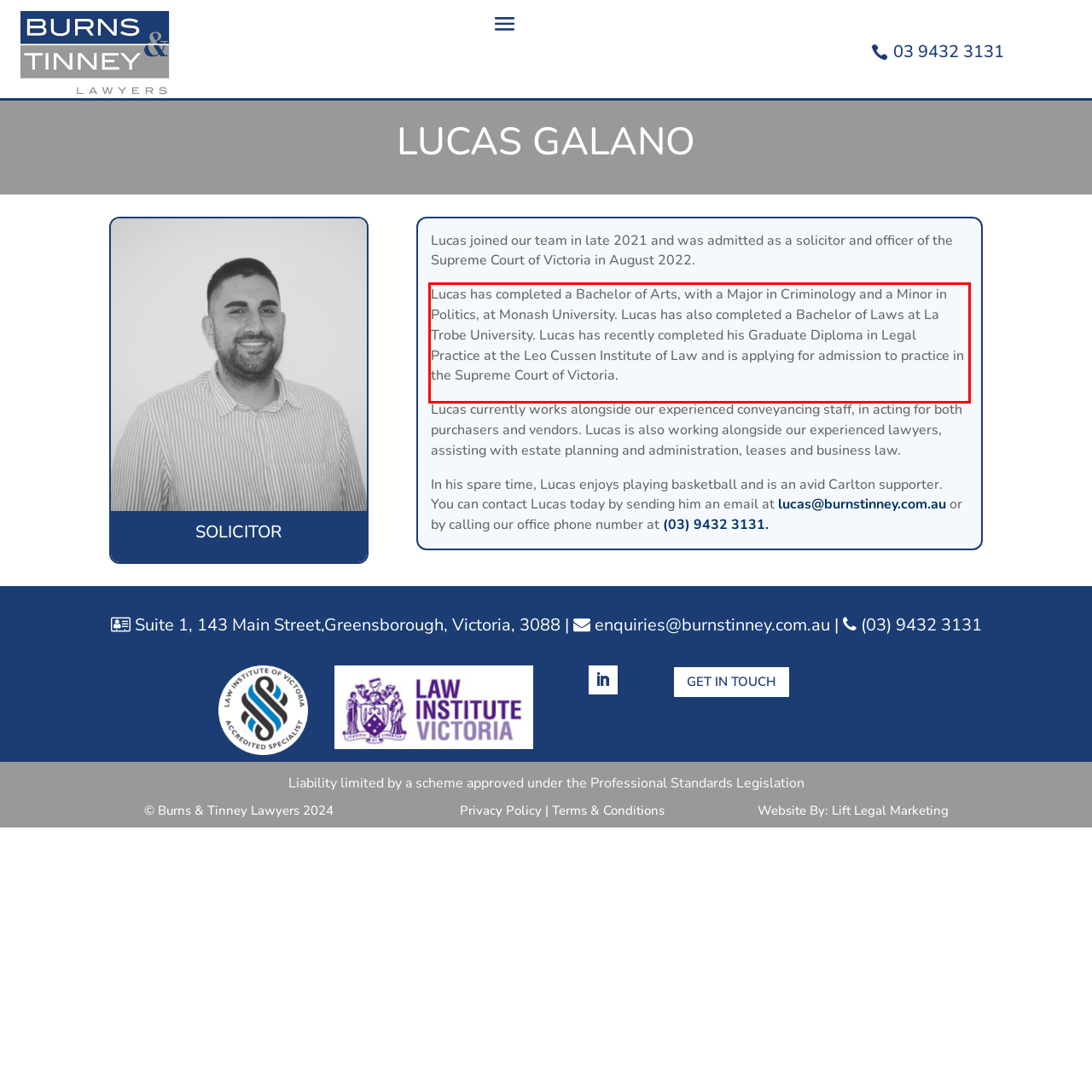Given a webpage screenshot, locate the red bounding box and extract the text content found inside it.

Lucas has completed a Bachelor of Arts, with a Major in Criminology and a Minor in Politics, at Monash University. Lucas has also completed a Bachelor of Laws at La Trobe University. Lucas has recently completed his Graduate Diploma in Legal Practice at the Leo Cussen Institute of Law and is applying for admission to practice in the Supreme Court of Victoria.